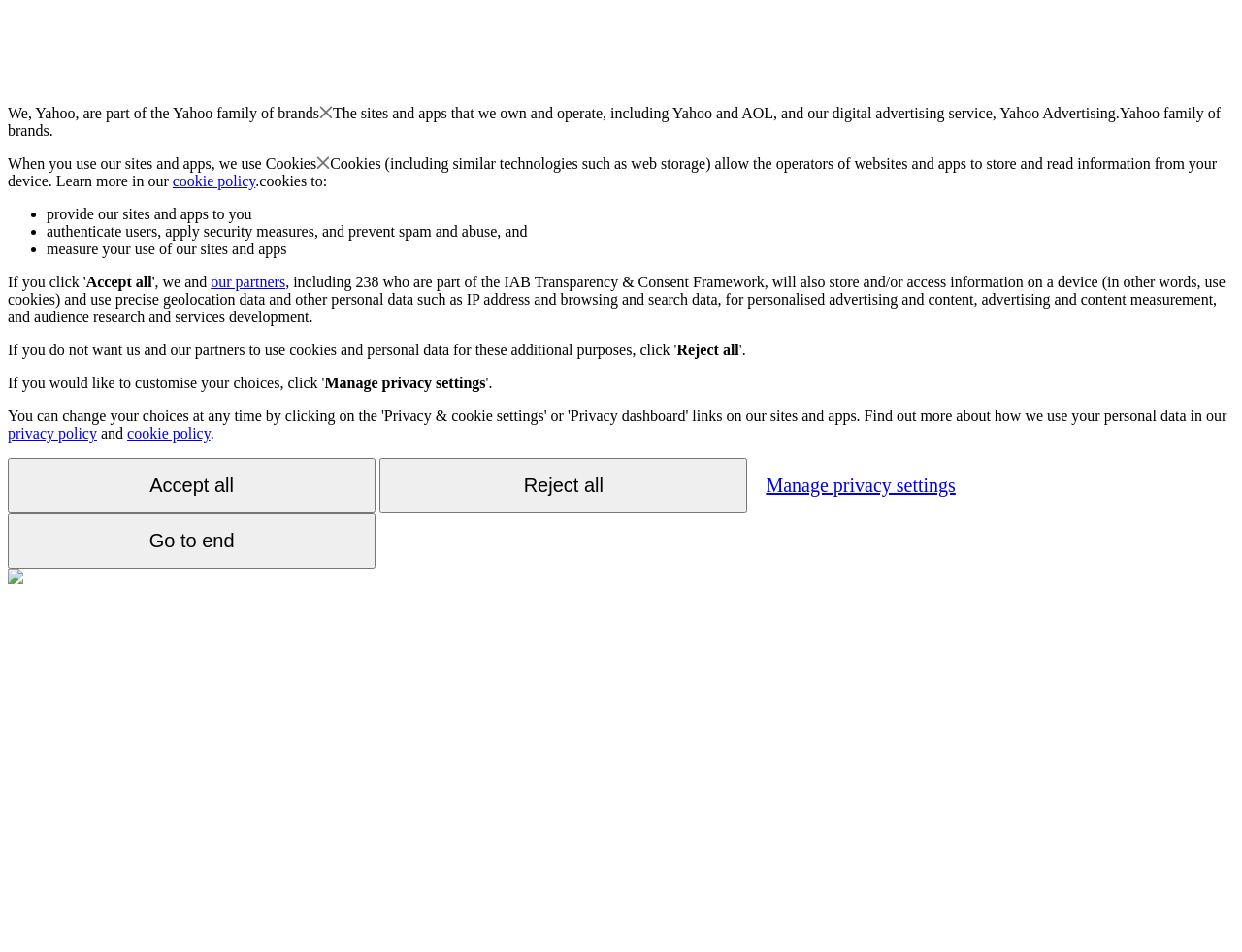Please determine the bounding box coordinates for the element that should be clicked to follow these instructions: "View the 'cookie policy'".

[0.102, 0.446, 0.169, 0.464]